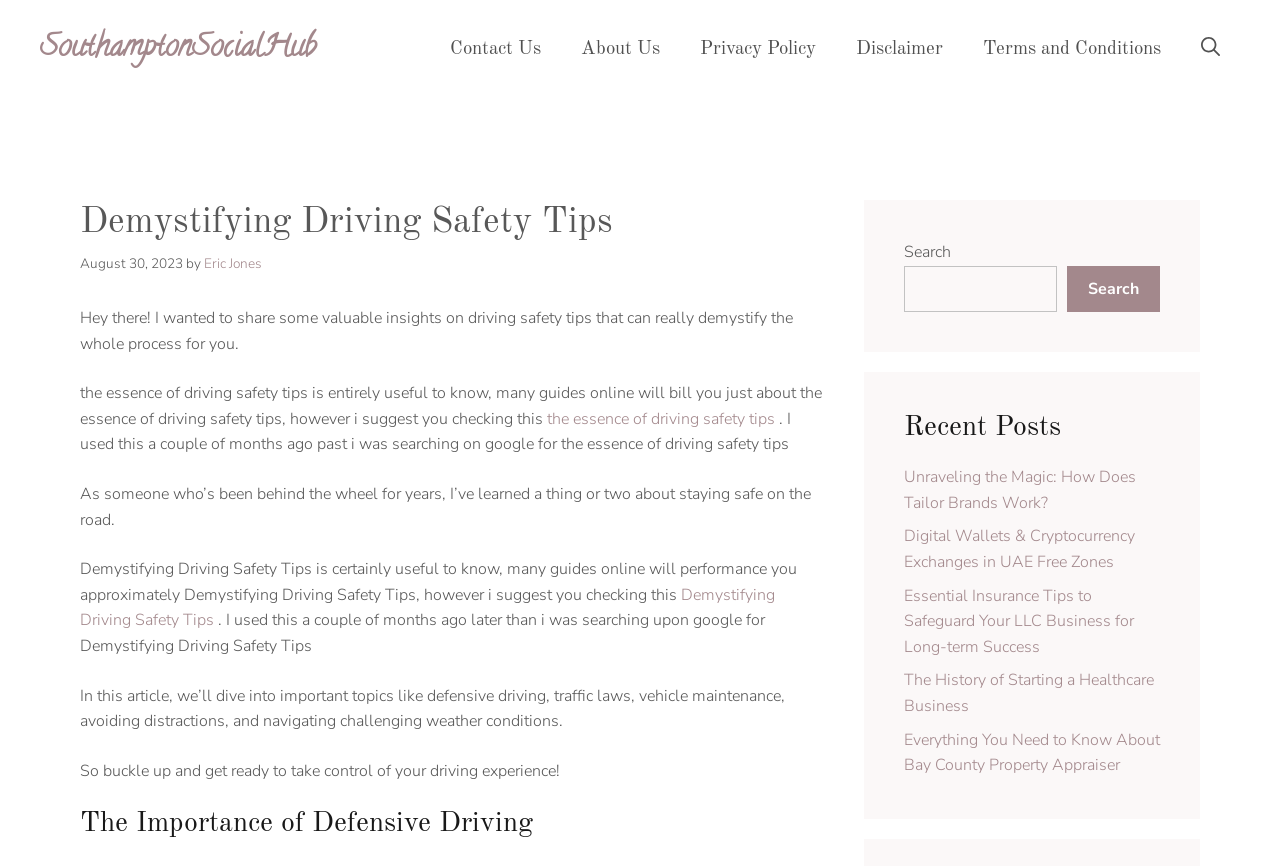Identify the text that serves as the heading for the webpage and generate it.

Demystifying Driving Safety Tips